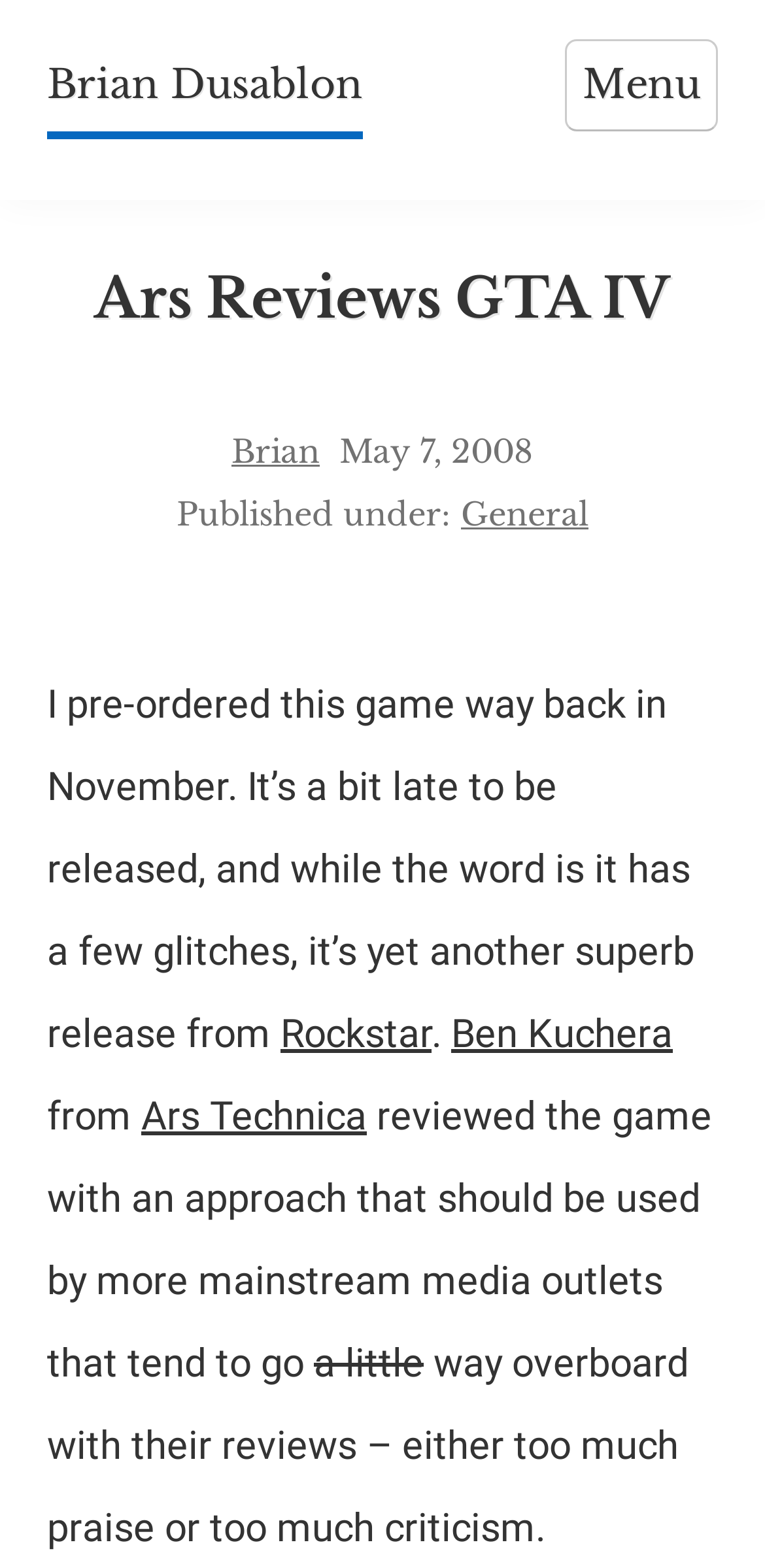Indicate the bounding box coordinates of the element that must be clicked to execute the instruction: "Click the 'Home' link". The coordinates should be given as four float numbers between 0 and 1, i.e., [left, top, right, bottom].

None